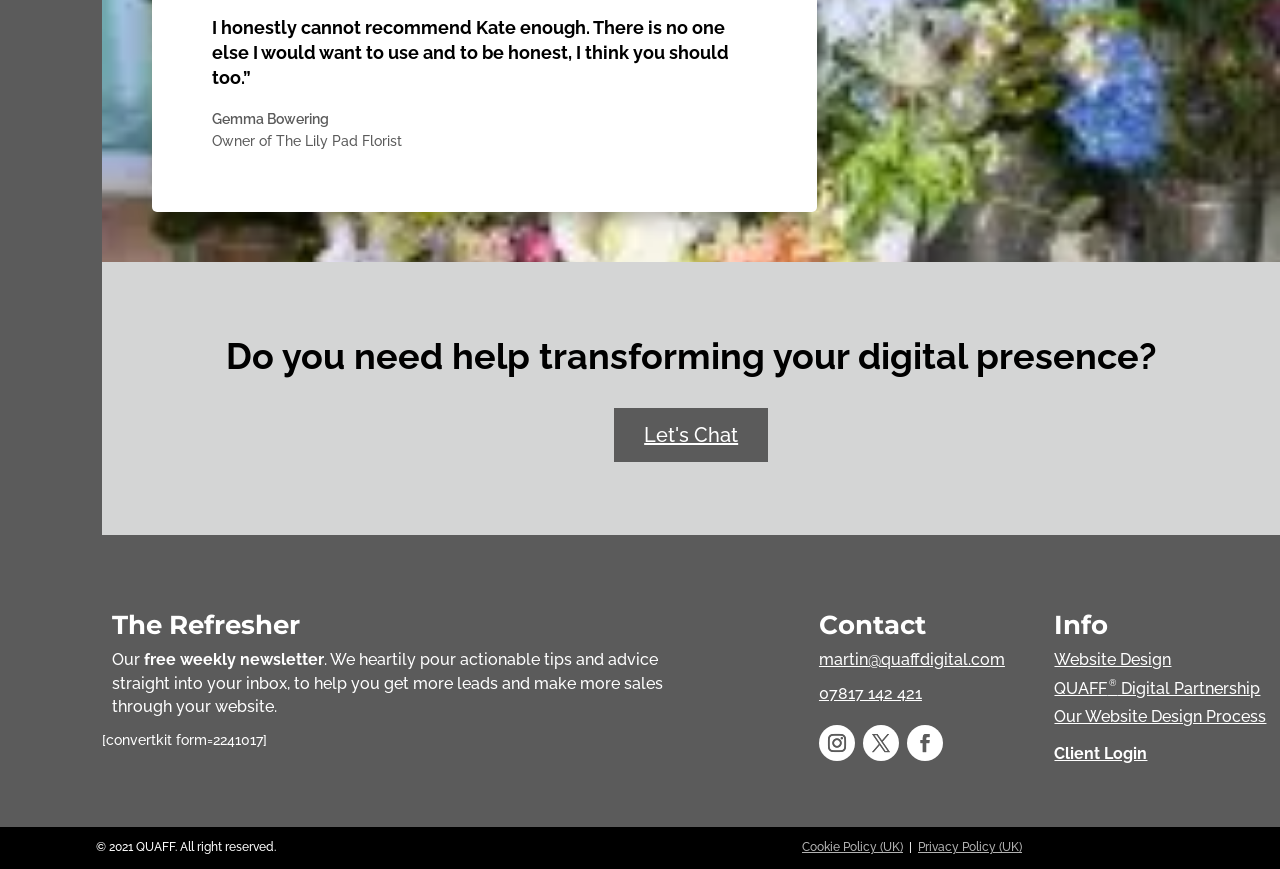Determine the bounding box coordinates of the section I need to click to execute the following instruction: "Subscribe to 'The Refresher' newsletter". Provide the coordinates as four float numbers between 0 and 1, i.e., [left, top, right, bottom].

[0.088, 0.748, 0.518, 0.824]